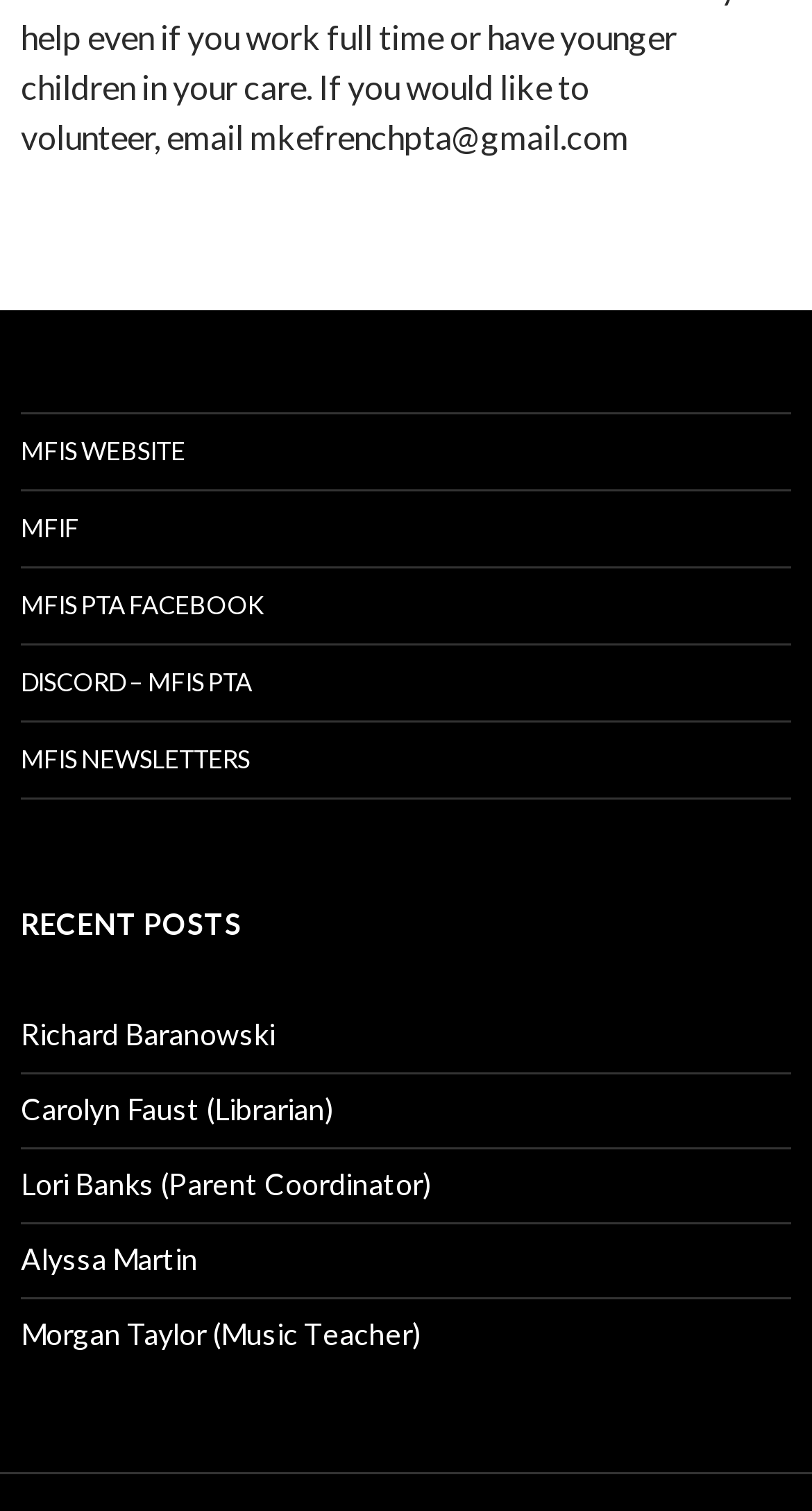How many links are there in the navigation section?
Could you answer the question with a detailed and thorough explanation?

The navigation section is identified by the element with the text 'Recent Posts'. Within this section, there are 5 link elements with texts 'Richard Baranowski', 'Carolyn Faust (Librarian)', 'Lori Banks (Parent Coordinator)', 'Alyssa Martin', and 'Morgan Taylor (Music Teacher)'.